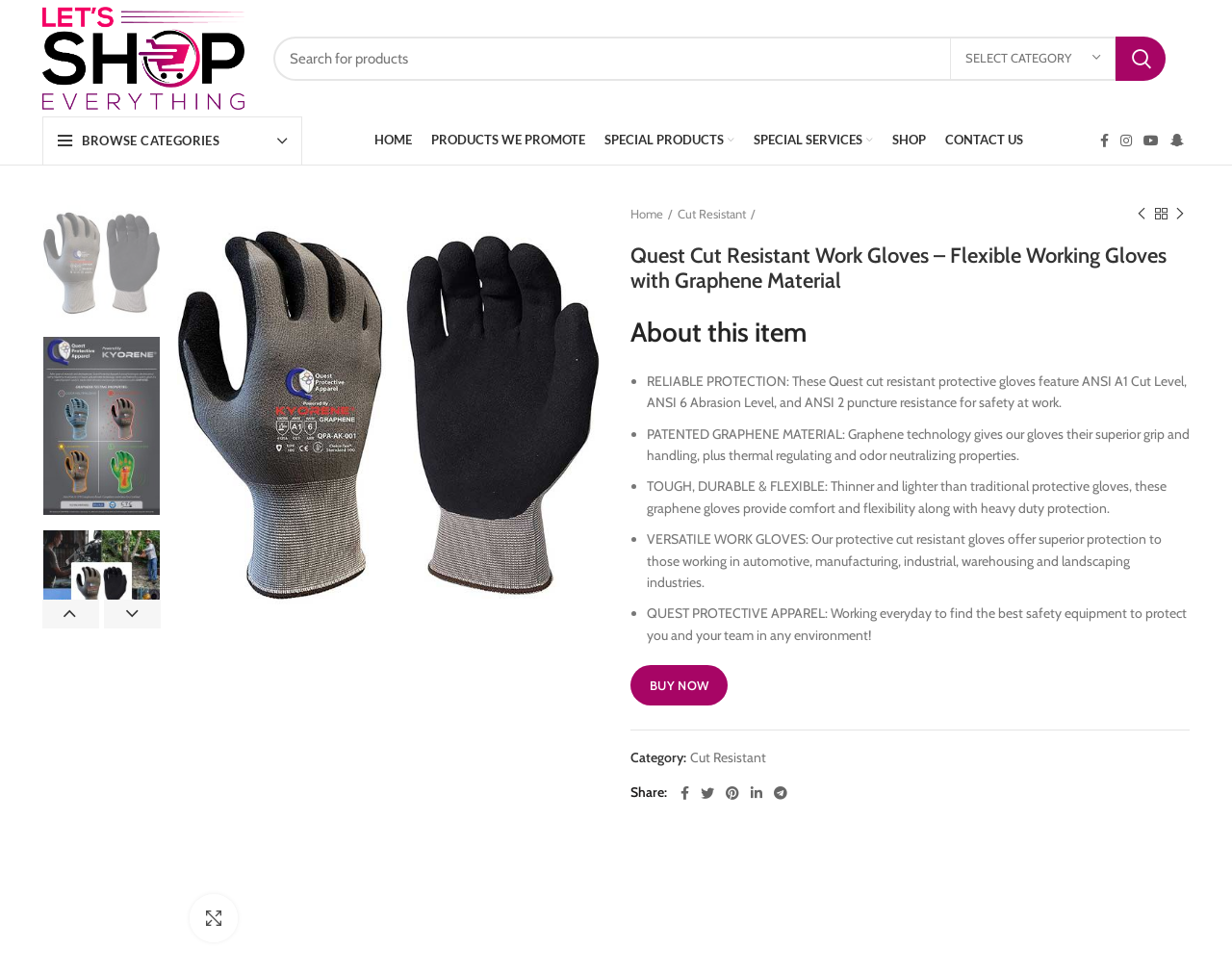Offer a thorough description of the webpage.

This webpage is about Quest Cut Resistant Work Gloves, a product that offers flexible working gloves with graphene material. At the top, there is a search bar with a search button and a category selection dropdown. Below that, there are links to browse categories, home, products, special products, special services, shop, and contact us. 

On the left side, there are social media links to Facebook, Instagram, YouTube, and Snapchat. Below that, there is a figure with two images, one on top of the other, which appears to be a product image. 

On the right side, there is a product description section with a heading "Quest Cut Resistant Work Gloves – Flexible Working Gloves with Graphene Material". Below that, there are four bullet points describing the product's features, including reliable protection, patented graphene material, toughness, and versatility. 

Below the product description, there is a "BUY NOW" button. Further down, there is a category section with a link to "Cut Resistant" and a share section with links to various social media platforms. 

At the bottom, there are navigation links to previous and next products, as well as a link to the home page. There are also buttons to enlarge the product image and navigate through product images.